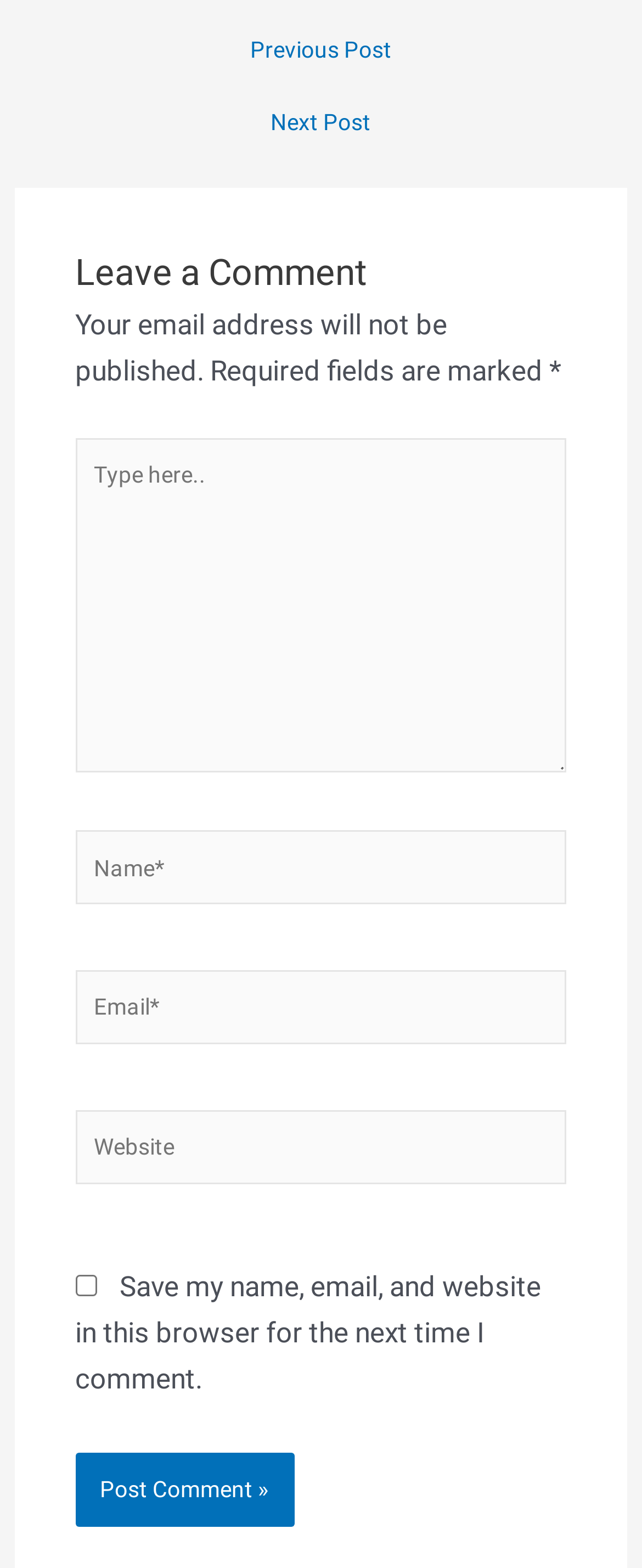What is the purpose of the checkbox?
Please provide an in-depth and detailed response to the question.

The checkbox is located below the comment form and is labeled 'Save my name, email, and website in this browser for the next time I comment.' This suggests that its purpose is to save the user's comment information for future use.